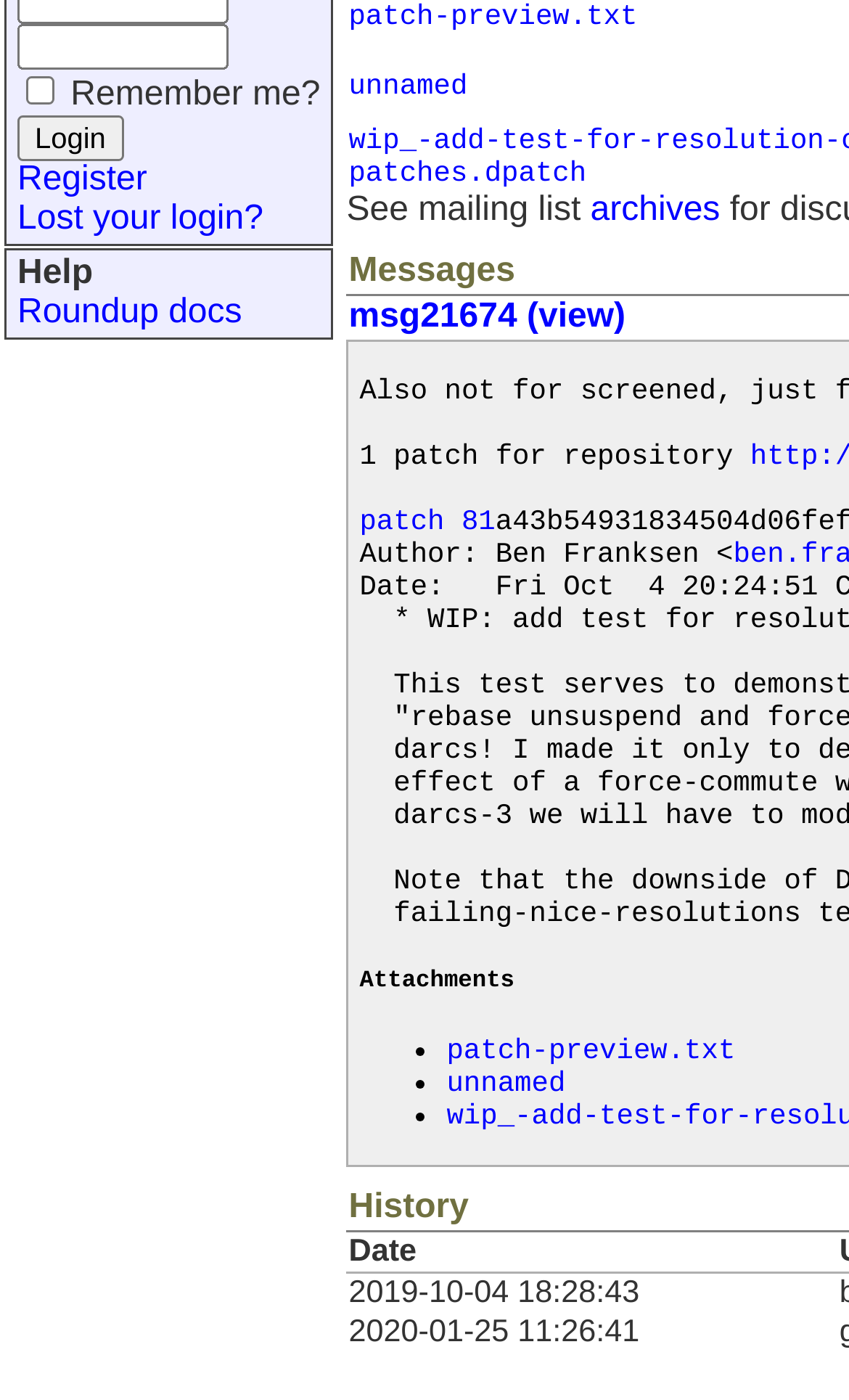Identify the bounding box of the UI element described as follows: "patch-preview.txt". Provide the coordinates as four float numbers in the range of 0 to 1 [left, top, right, bottom].

[0.411, 0.0, 0.752, 0.024]